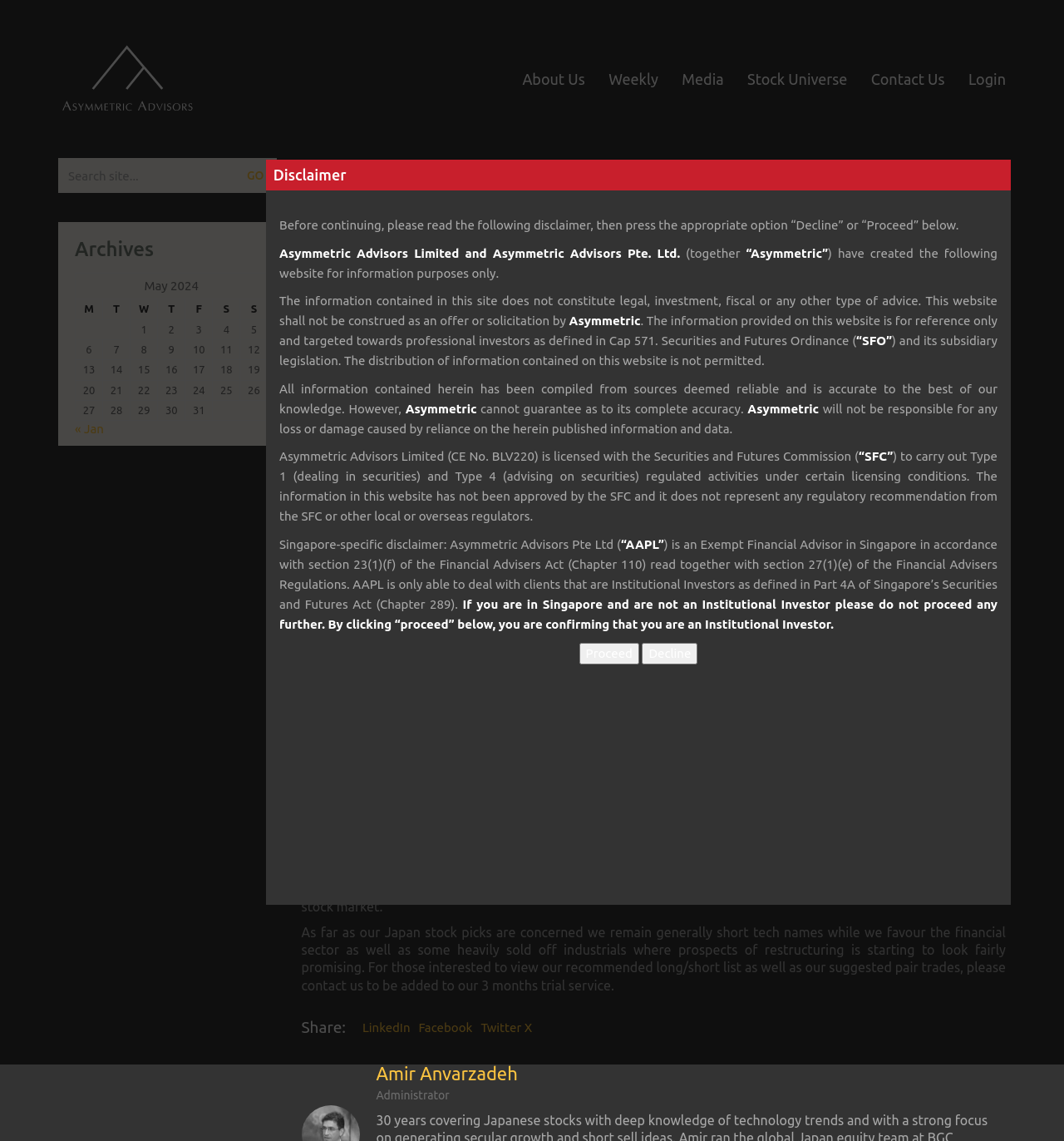Locate the bounding box coordinates of the element that should be clicked to execute the following instruction: "Search for something".

[0.055, 0.138, 0.26, 0.169]